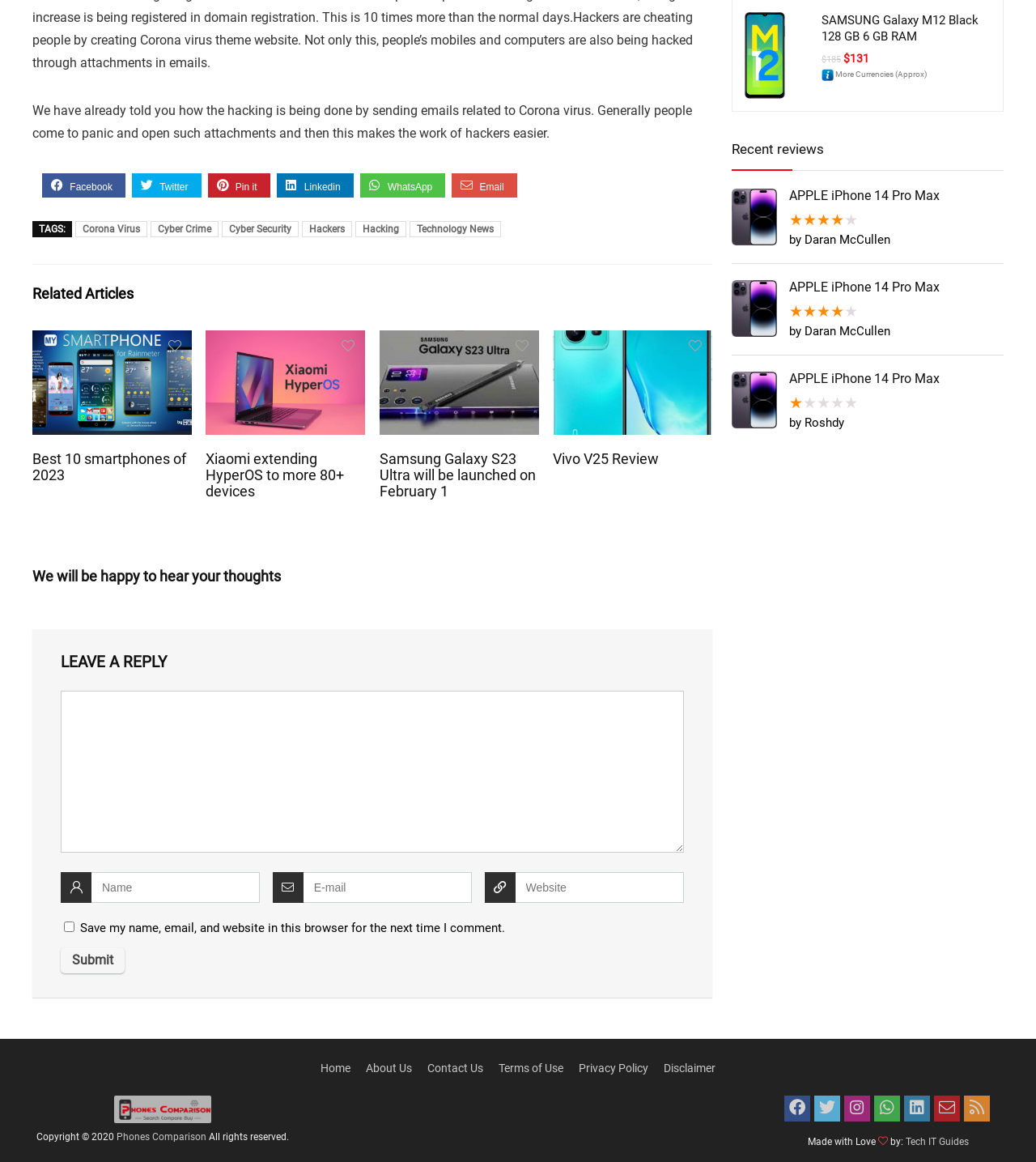Please predict the bounding box coordinates of the element's region where a click is necessary to complete the following instruction: "Go to the Home page". The coordinates should be represented by four float numbers between 0 and 1, i.e., [left, top, right, bottom].

[0.303, 0.908, 0.345, 0.931]